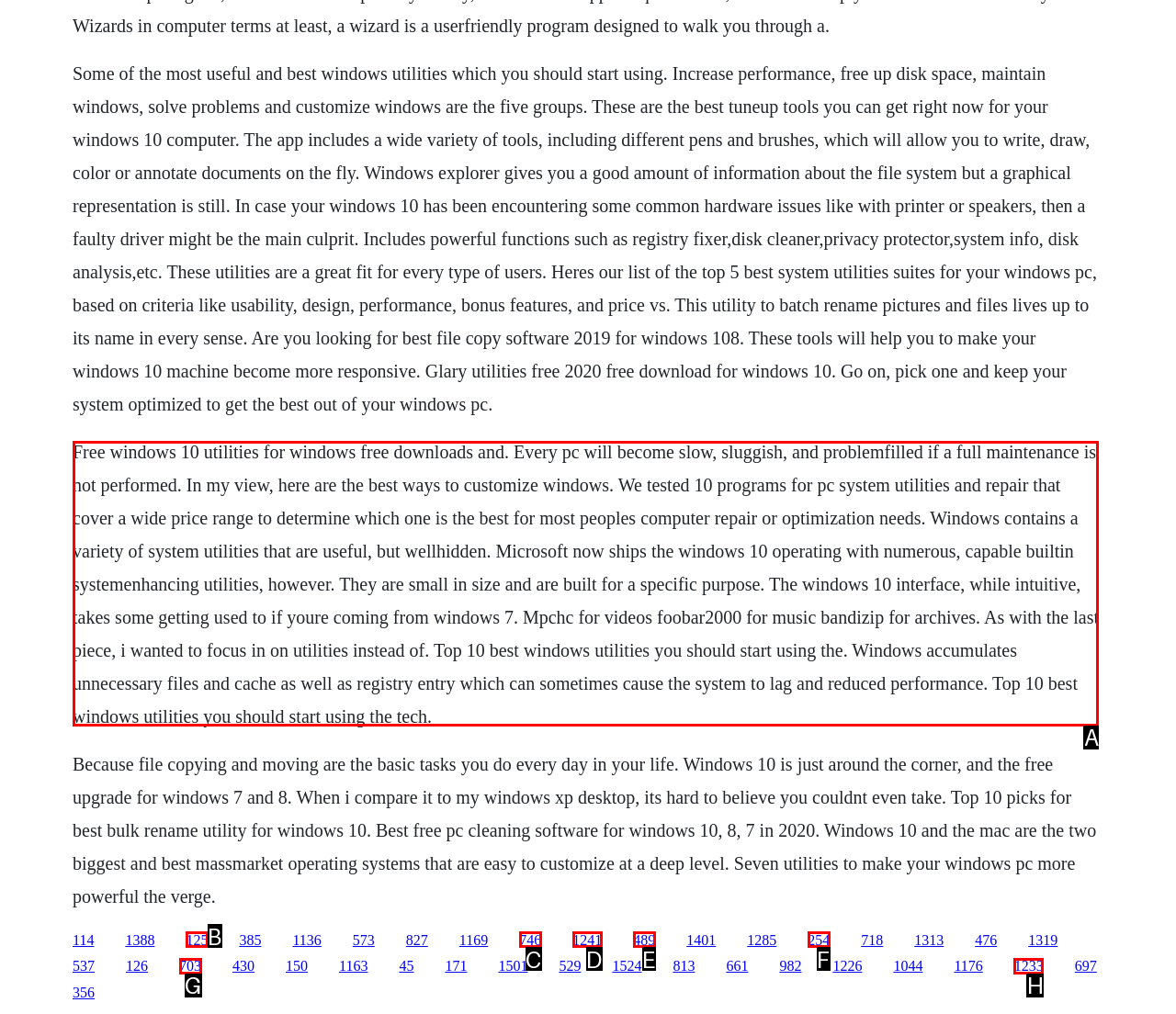Tell me which UI element to click to fulfill the given task: Read the article about free windows 10 utilities. Respond with the letter of the correct option directly.

A